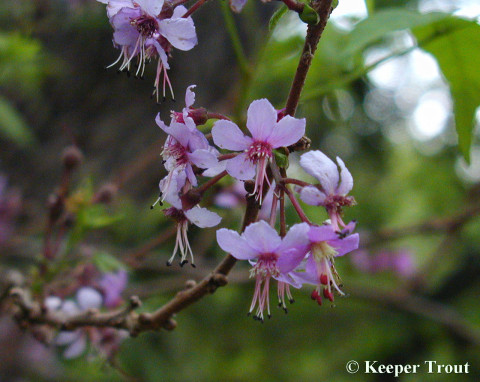What is the background of the flowers?
Refer to the image and provide a thorough answer to the question.

The caption states that the flowers emerge from slender branches amidst a lush green backdrop, which implies that the background of the flowers is lush green.